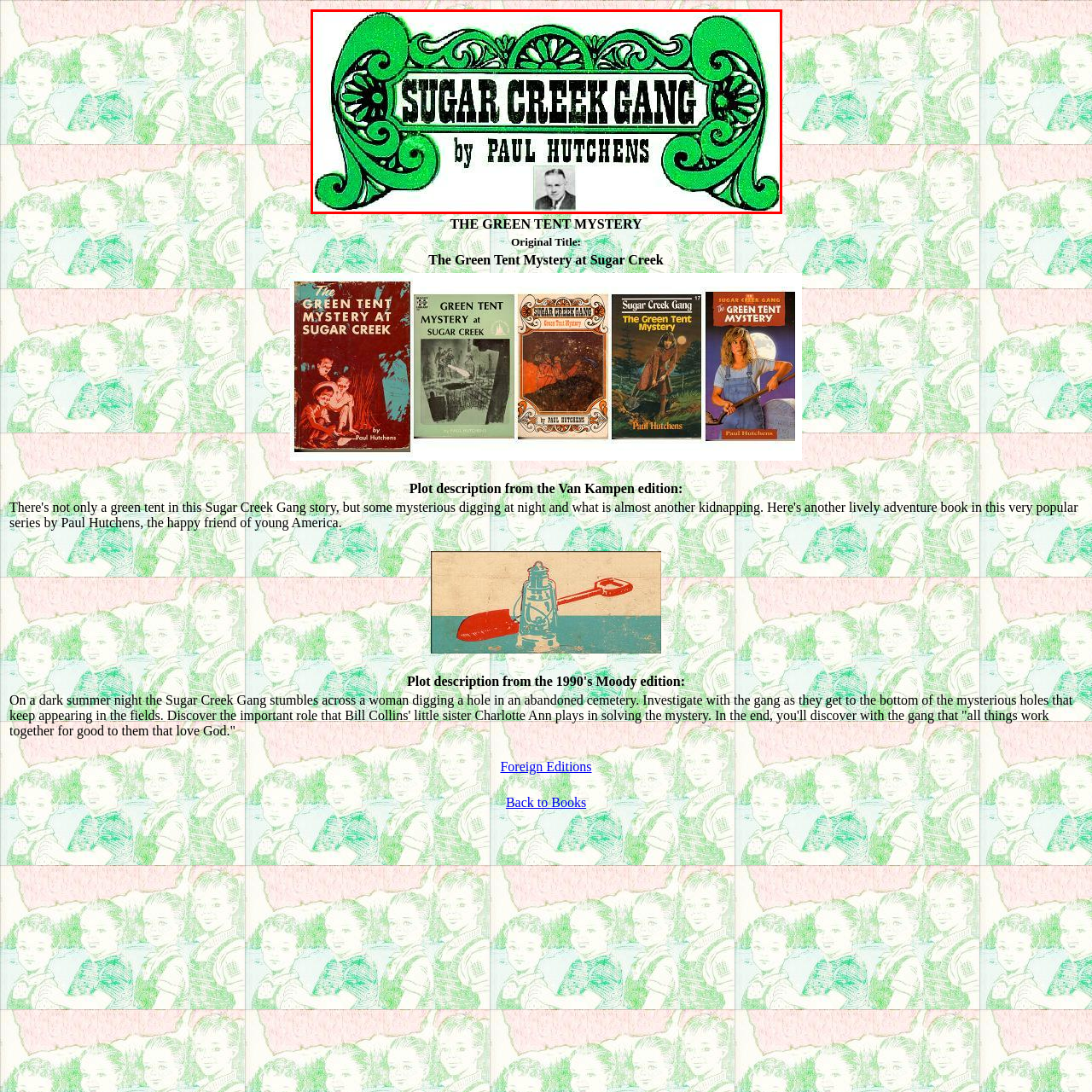Who is featured in the photograph at the bottom center of the banner?
Please review the image inside the red bounding box and answer using a single word or phrase.

Paul Hutchens